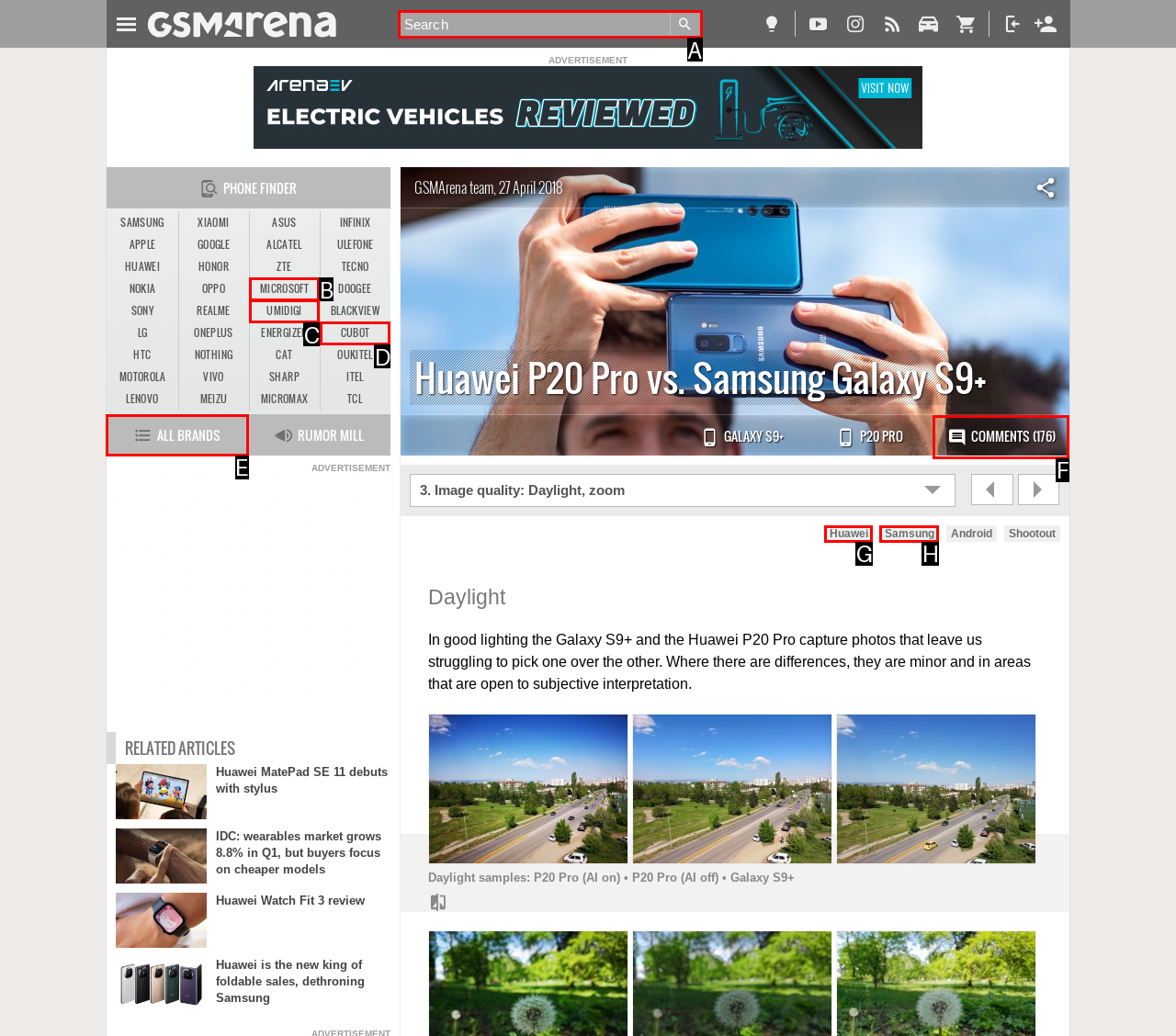Determine the right option to click to perform this task: Search for something
Answer with the correct letter from the given choices directly.

A